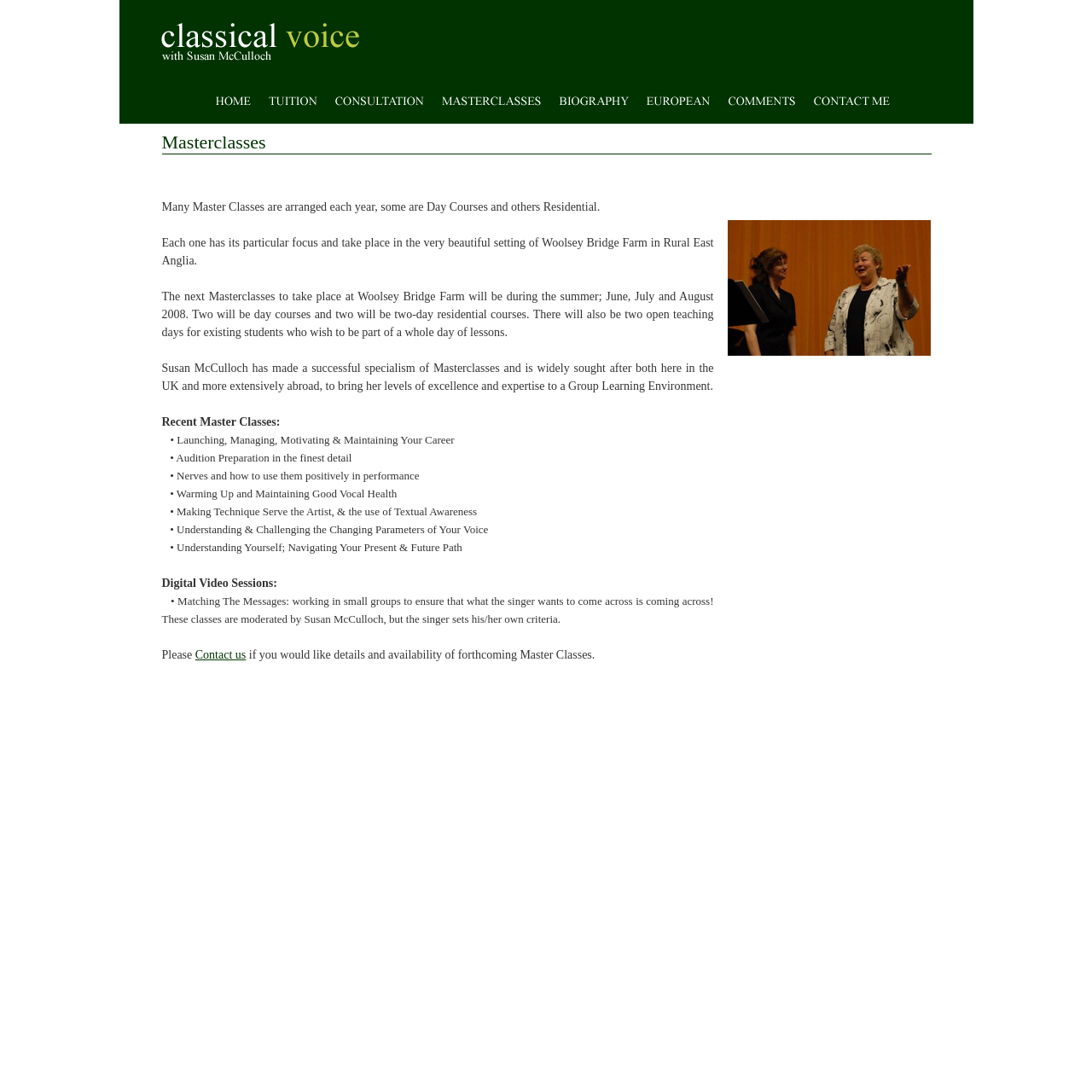Respond to the question below with a concise word or phrase:
What is the location of the masterclasses?

Woolsey Bridge Farm